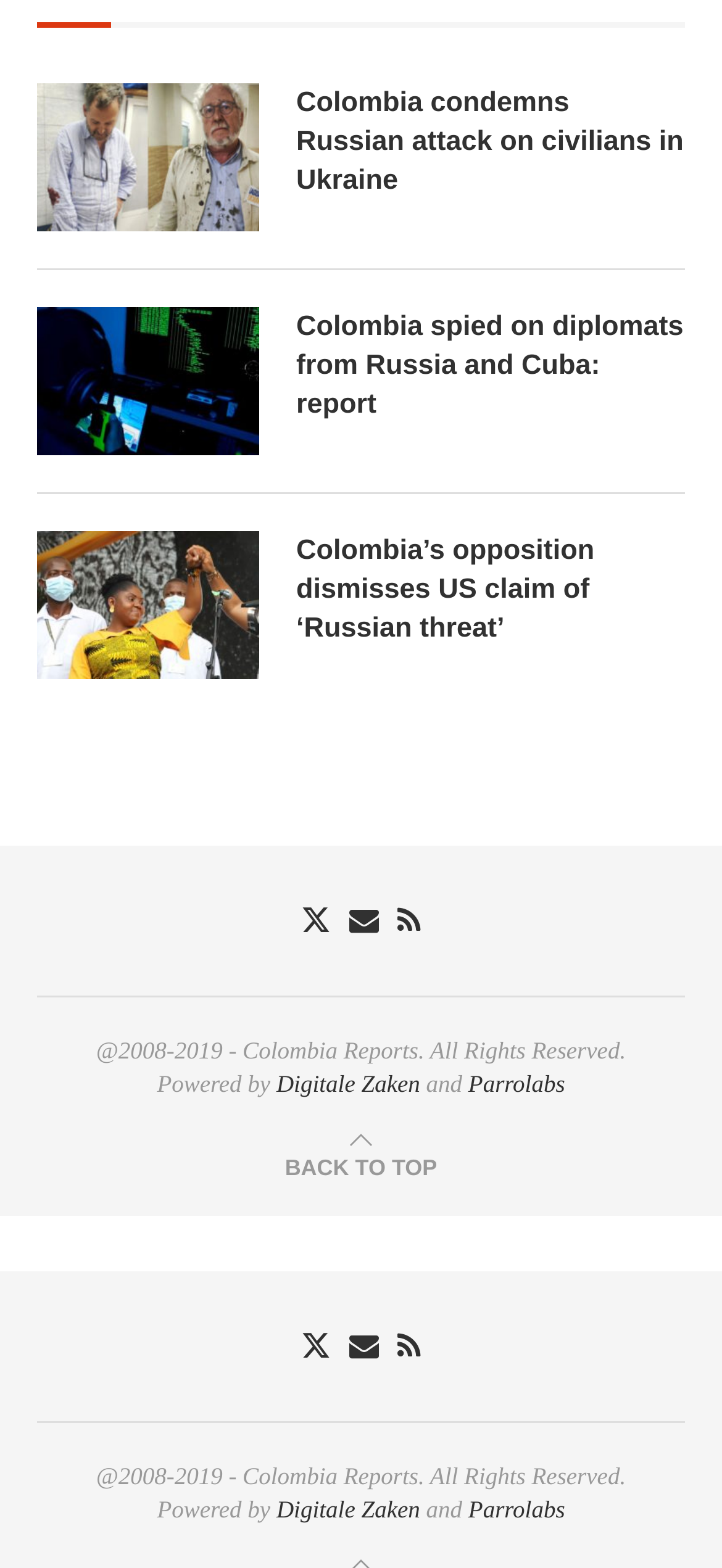Find the bounding box coordinates of the area that needs to be clicked in order to achieve the following instruction: "View news about Colombia spying on diplomats from Russia and Cuba". The coordinates should be specified as four float numbers between 0 and 1, i.e., [left, top, right, bottom].

[0.41, 0.196, 0.949, 0.27]